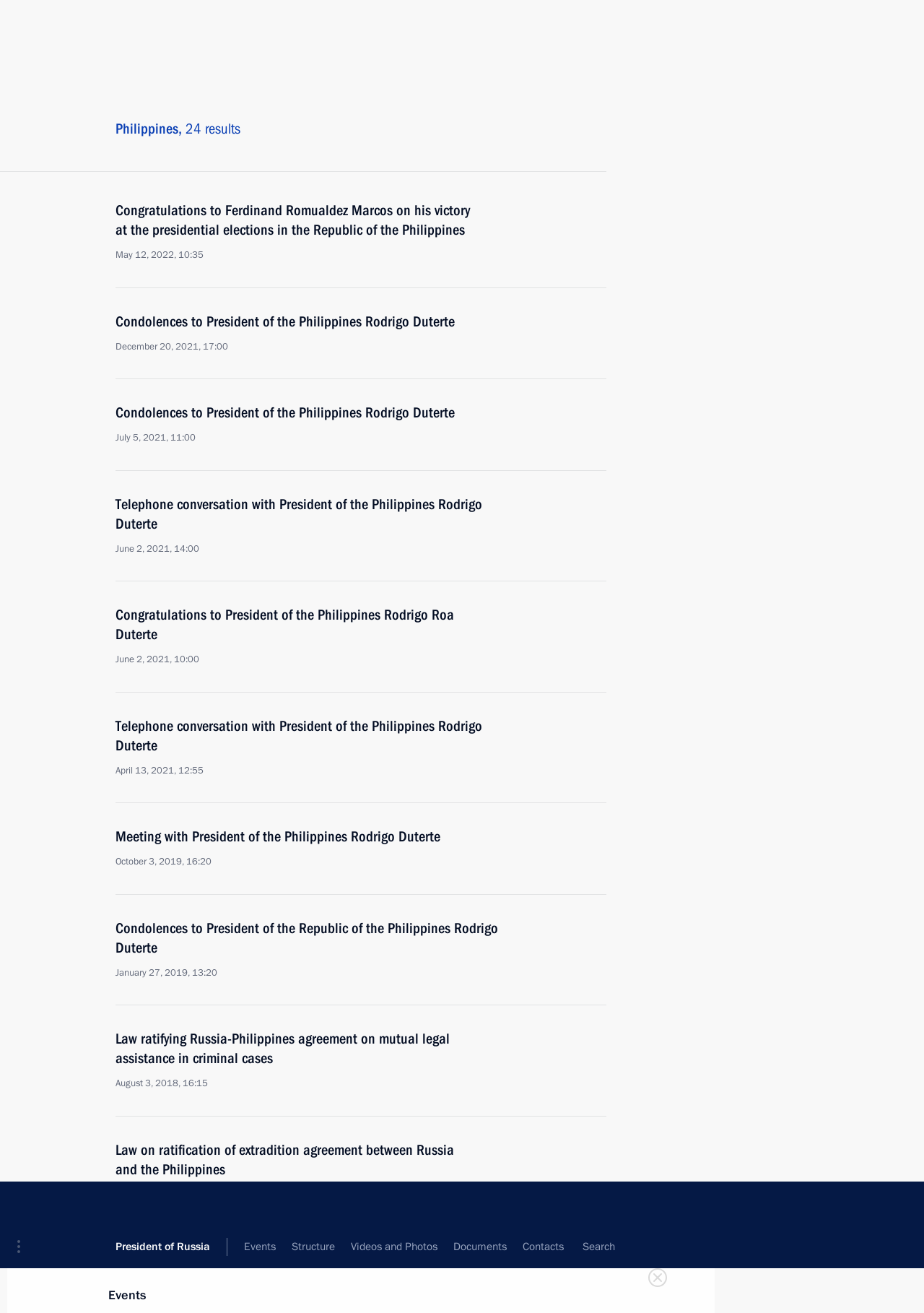Using the elements shown in the image, answer the question comprehensively: Who is the President of Russia?

I found the name of the President of Russia in the text, which is 'Vladimir Putin'.